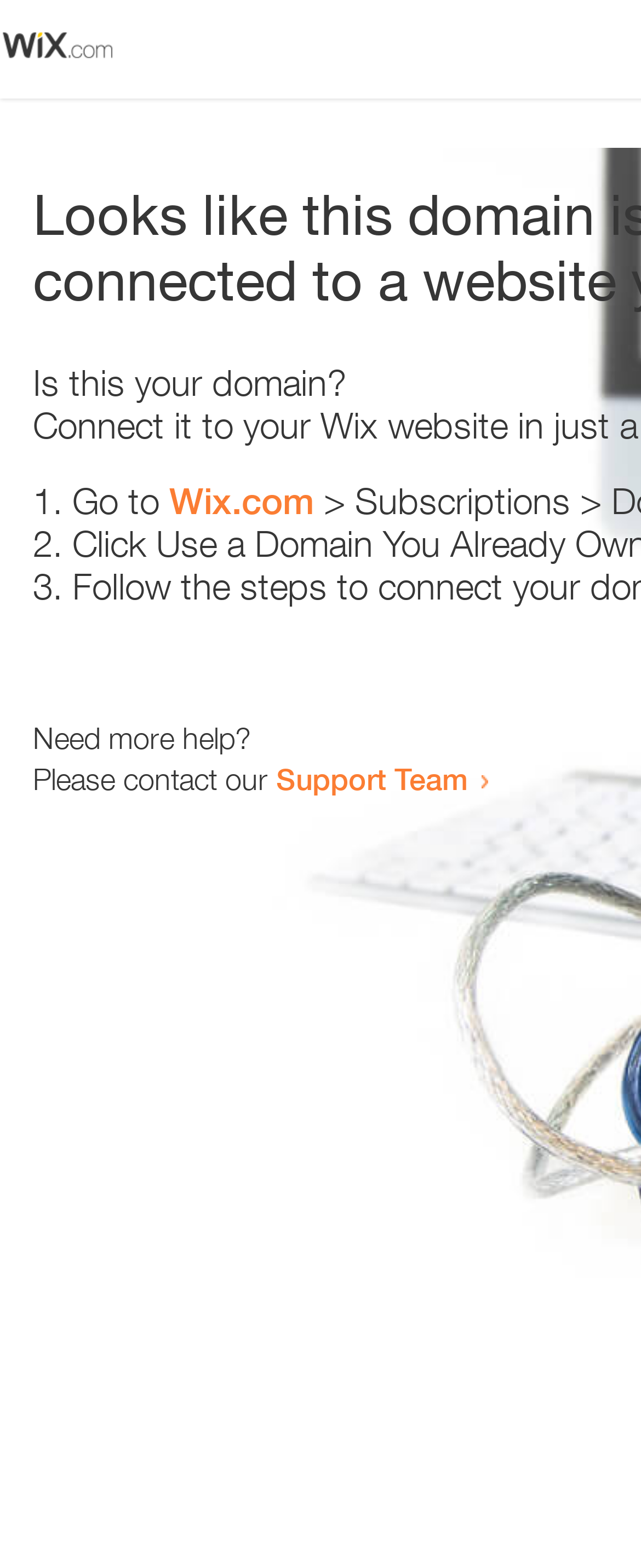Who to contact for more help?
Using the image, provide a concise answer in one word or a short phrase.

Support Team